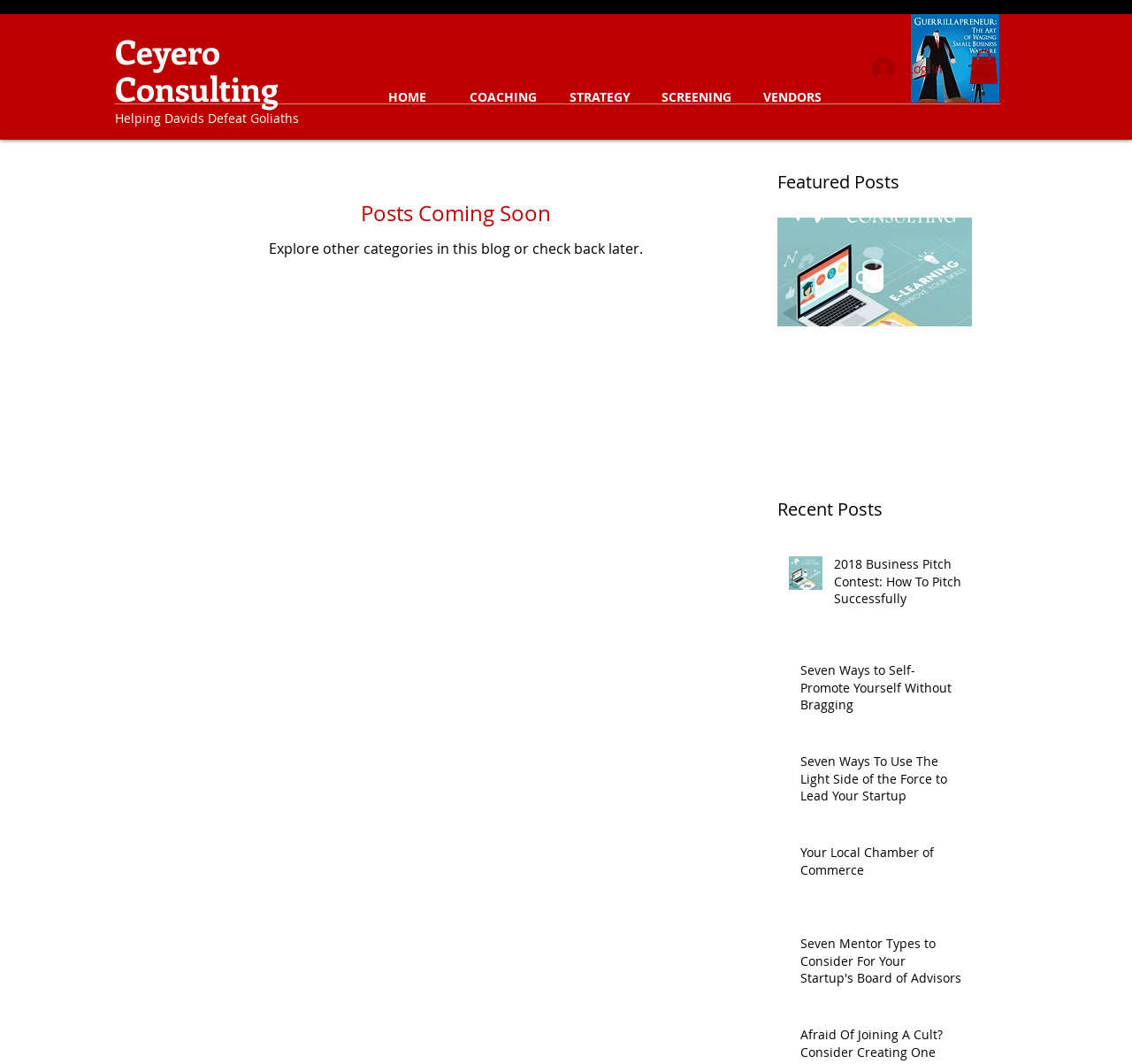How many posts are listed under 'Recent Posts'?
Look at the image and respond with a one-word or short phrase answer.

4